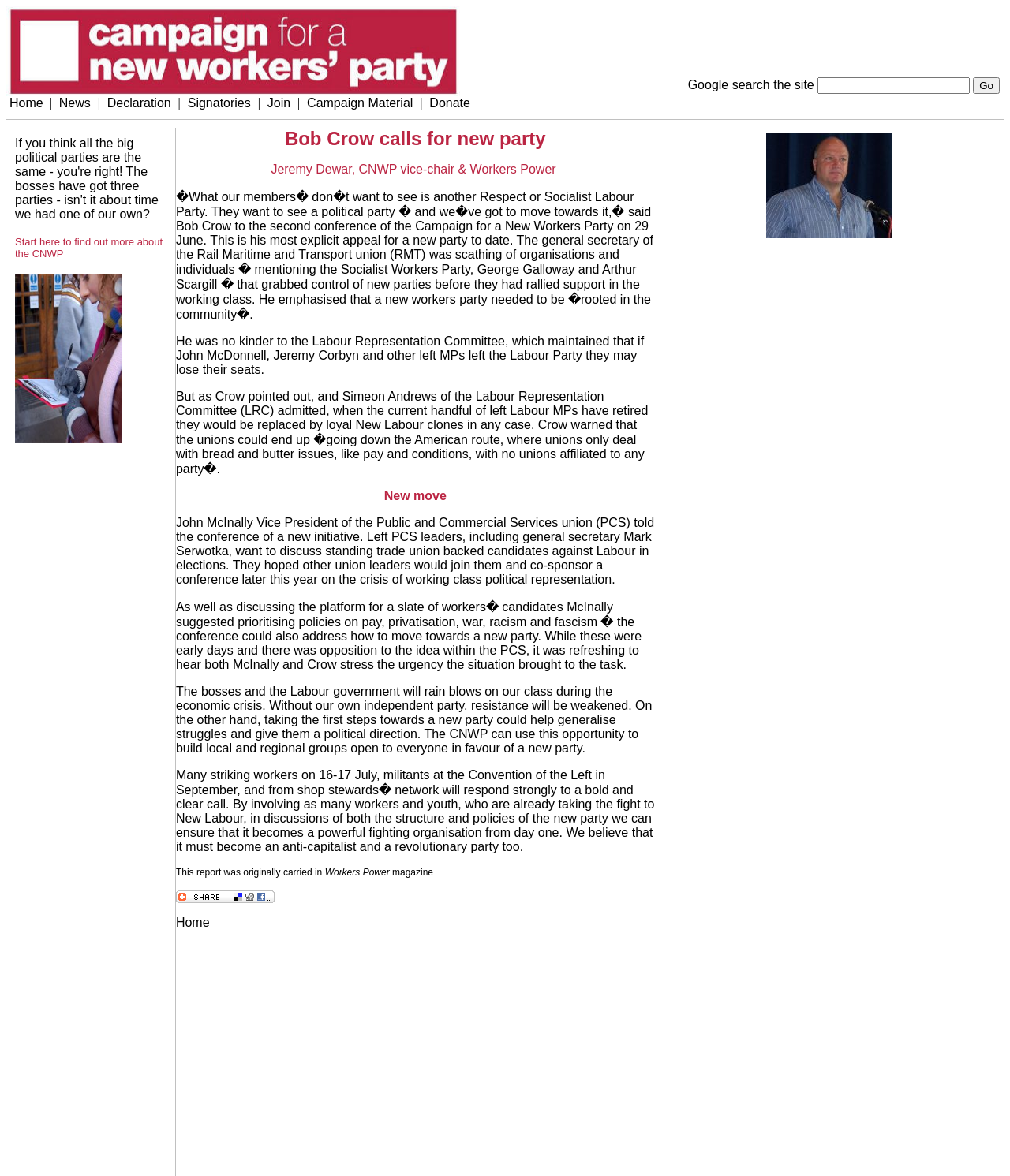Please predict the bounding box coordinates of the element's region where a click is necessary to complete the following instruction: "Go to the Home page". The coordinates should be represented by four float numbers between 0 and 1, i.e., [left, top, right, bottom].

[0.009, 0.082, 0.043, 0.093]